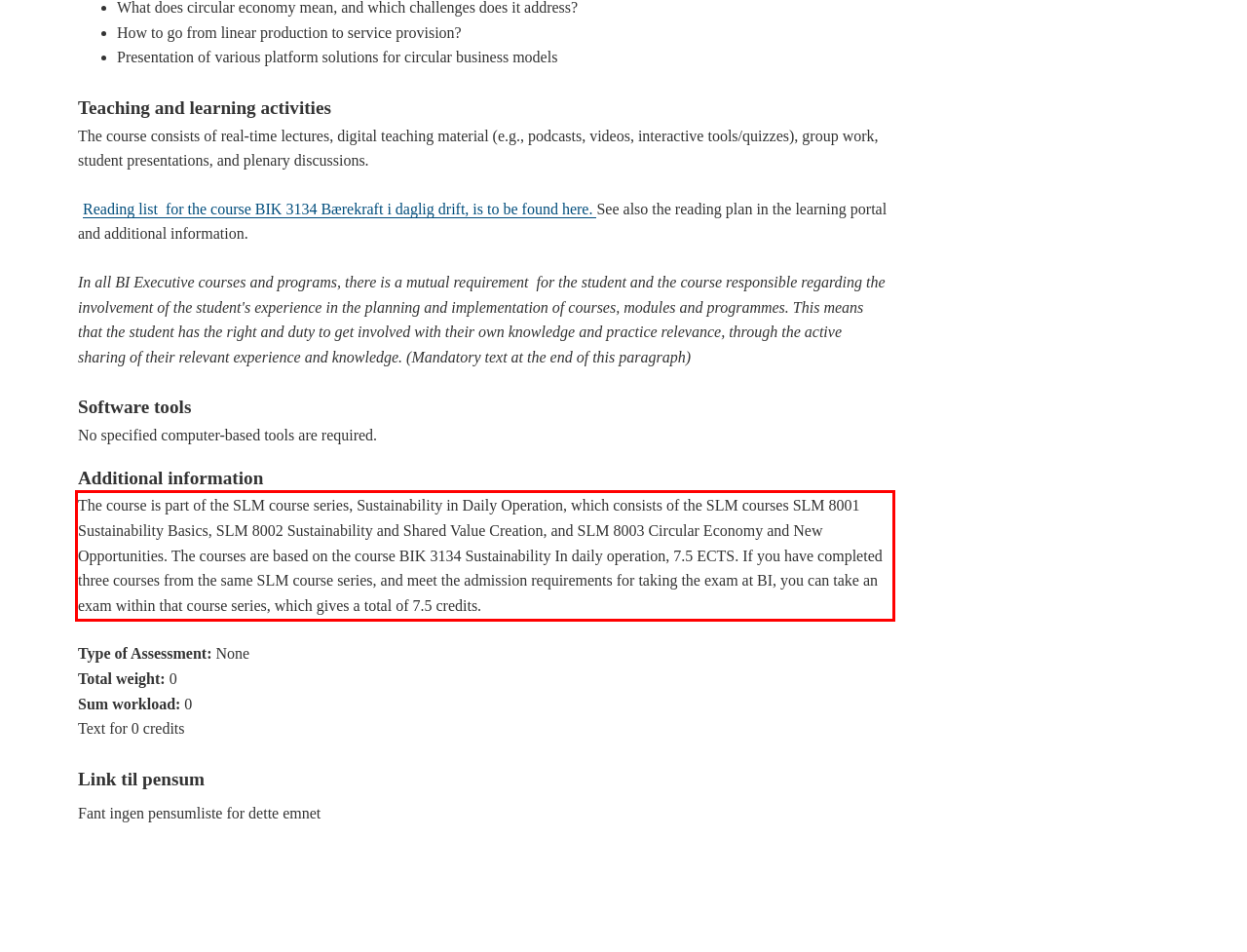There is a UI element on the webpage screenshot marked by a red bounding box. Extract and generate the text content from within this red box.

The course is part of the SLM course series, Sustainability in Daily Operation, which consists of the SLM courses SLM 8001 Sustainability Basics, SLM 8002 Sustainability and Shared Value Creation, and SLM 8003 Circular Economy and New Opportunities. The courses are based on the course BIK 3134 Sustainability In daily operation, 7.5 ECTS. If you have completed three courses from the same SLM course series, and meet the admission requirements for taking the exam at BI, you can take an exam within that course series, which gives a total of 7.5 credits.